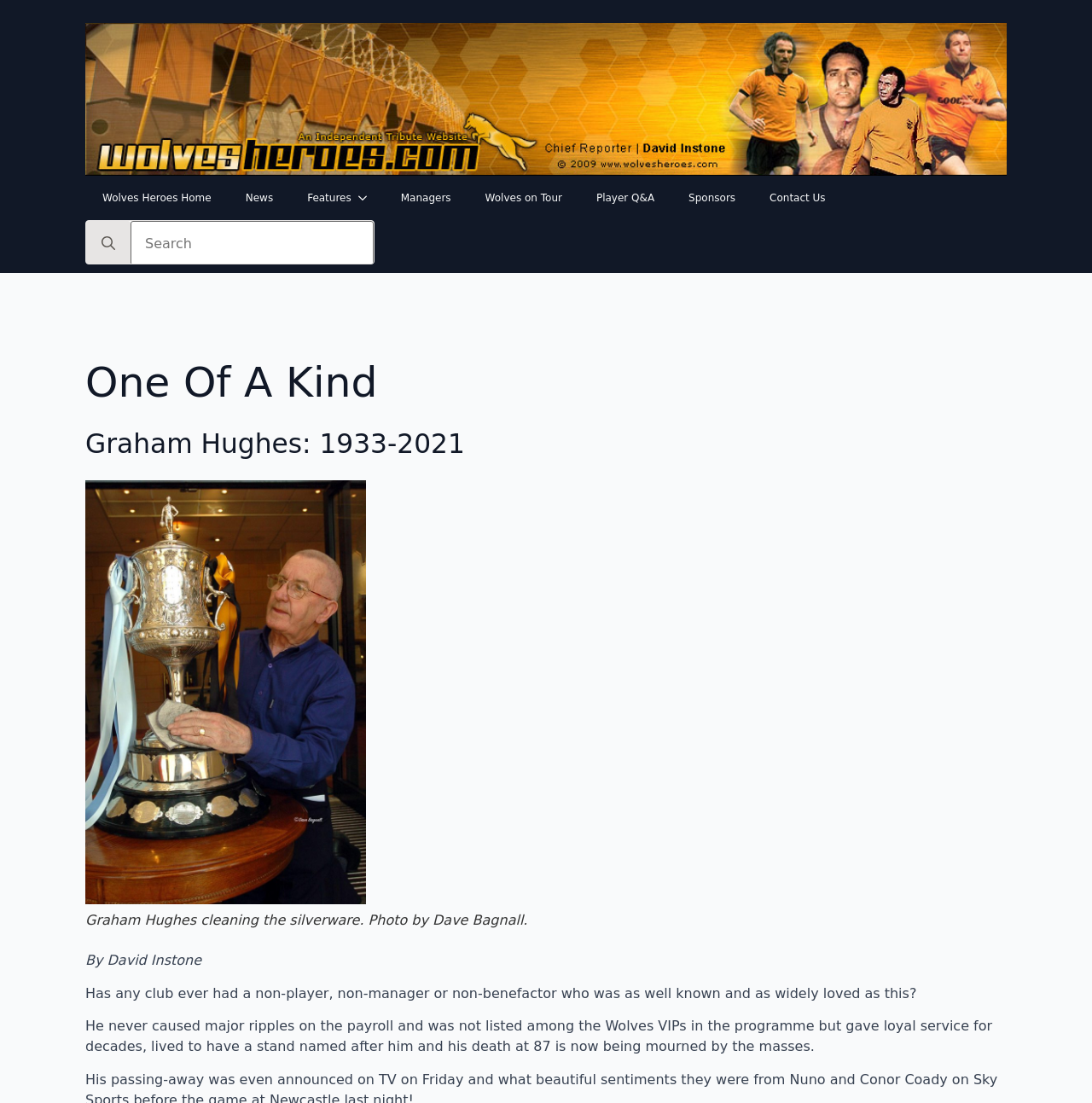Generate a detailed explanation of the webpage's features and information.

This webpage is a tribute to Graham Hughes, a well-known and beloved figure in the Wolves football club. At the top of the page, there is a figure with an image, taking up most of the width. Below the image, there is a navigation menu with links to various sections of the website, including "Wolves Heroes Home", "News", "Features", "Managers", "Wolves on Tour", "Player Q&A", "Sponsors", and "Contact Us". 

To the right of the navigation menu, there is a search bar with a button and a text box. Above the navigation menu, there is a heading "One Of A Kind" and a subheading "Graham Hughes: 1933-2021", which spans the entire width of the page. 

Below the navigation menu, there is a large figure with an image, accompanied by a link and a figcaption with a description of the image. The figcaption text reads "Graham Hughes cleaning the silverware. Photo by Dave Bagnall." 

Following the image, there are three paragraphs of text. The first paragraph is attributed to David Instone and asks a question about Graham Hughes' significance to the club. The second paragraph describes Graham Hughes' contributions to the club, and the third paragraph mourns his passing at the age of 87.